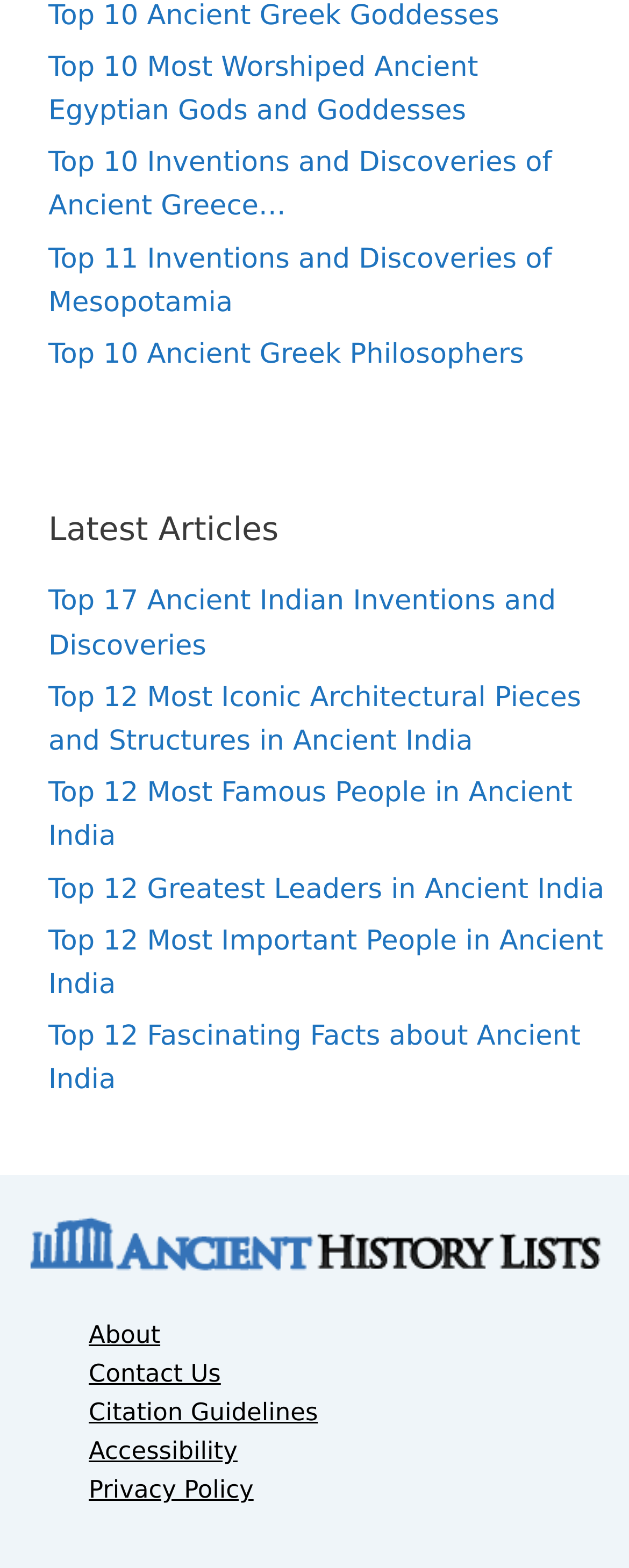Identify the bounding box for the UI element described as: "Top 10 Ancient Greek Philosophers". The coordinates should be four float numbers between 0 and 1, i.e., [left, top, right, bottom].

[0.077, 0.216, 0.833, 0.237]